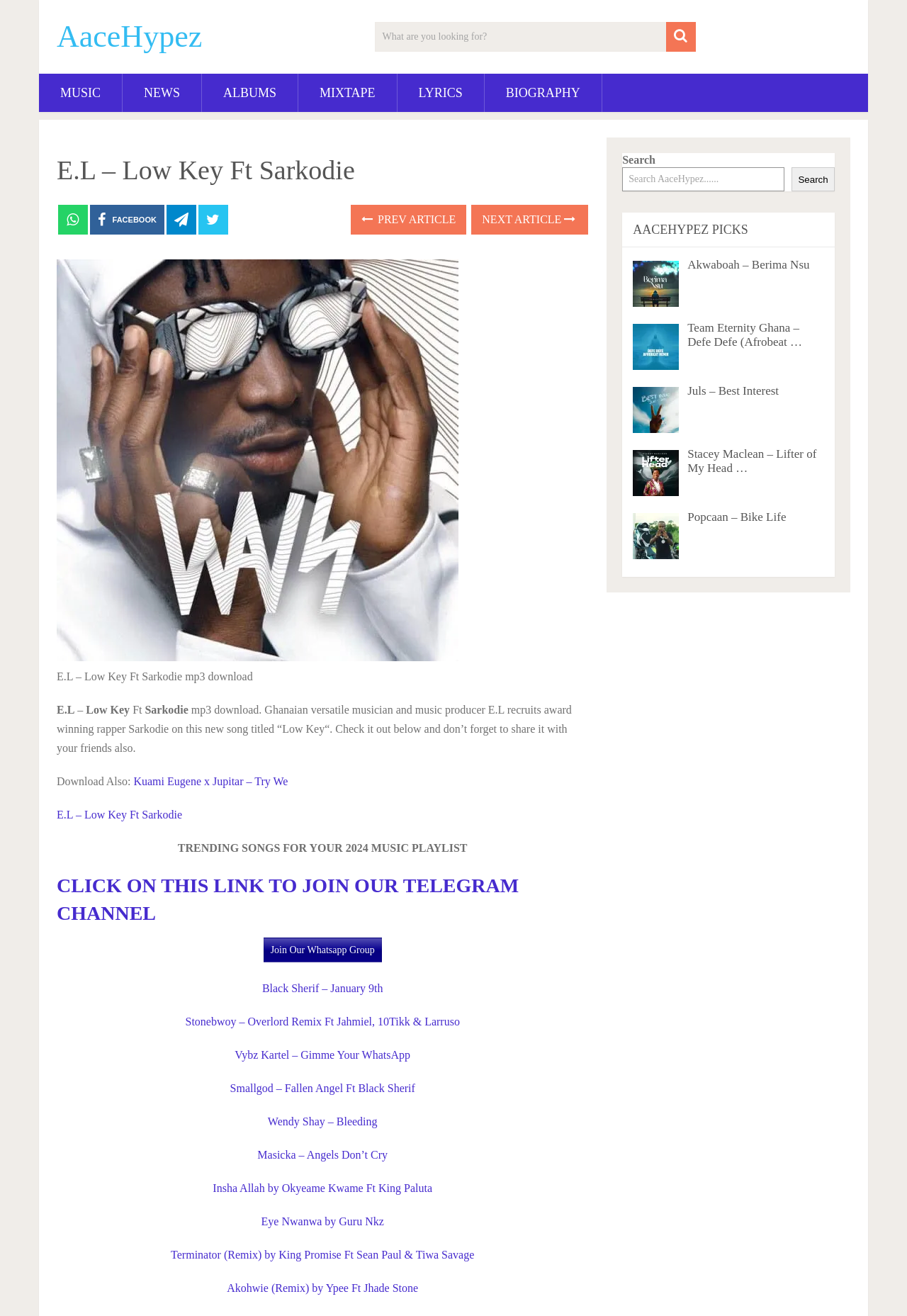Given the webpage screenshot, identify the bounding box of the UI element that matches this description: "Masicka – Angels Don’t Cry".

[0.284, 0.873, 0.427, 0.882]